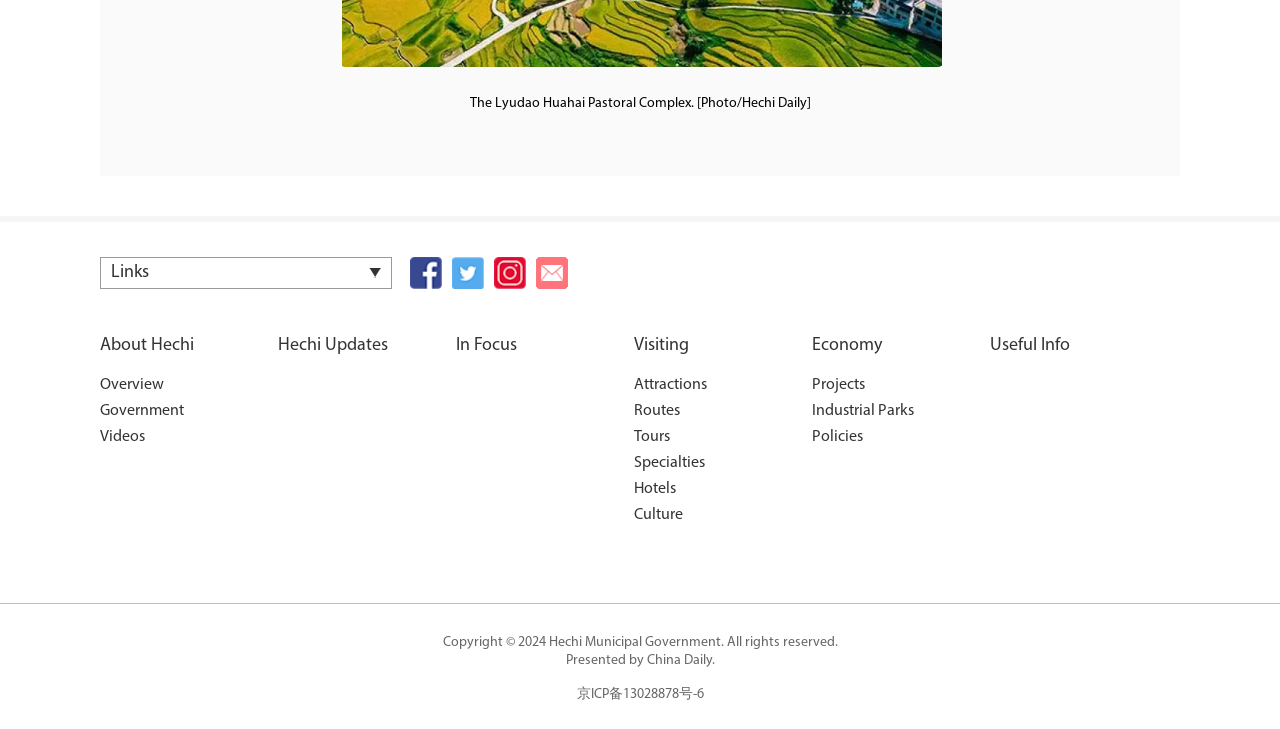Pinpoint the bounding box coordinates of the element you need to click to execute the following instruction: "Get 'Useful Info'". The bounding box should be represented by four float numbers between 0 and 1, in the format [left, top, right, bottom].

[0.773, 0.458, 0.866, 0.51]